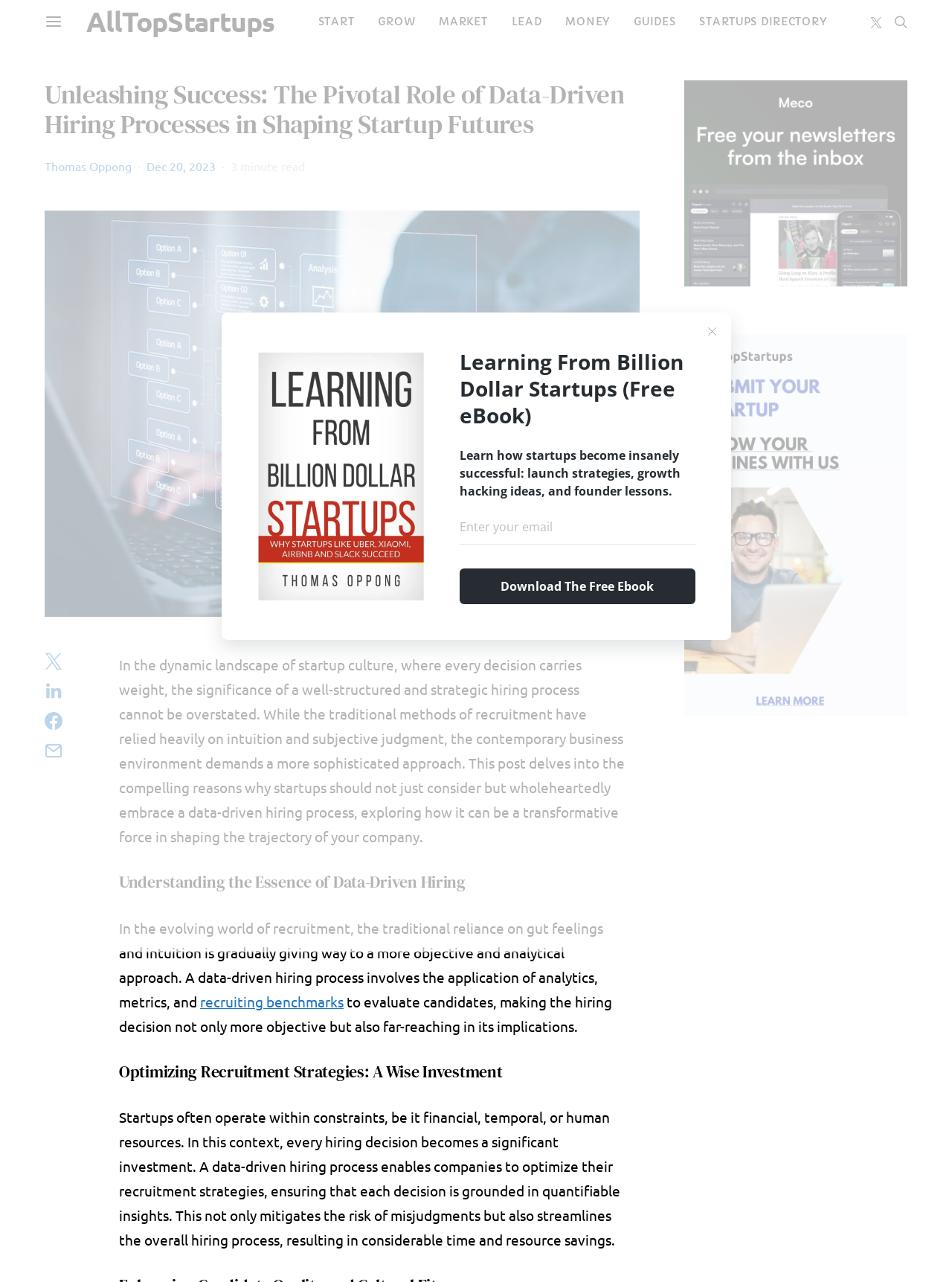Please reply with a single word or brief phrase to the question: 
What is the purpose of the button with the '' icon?

Unknown